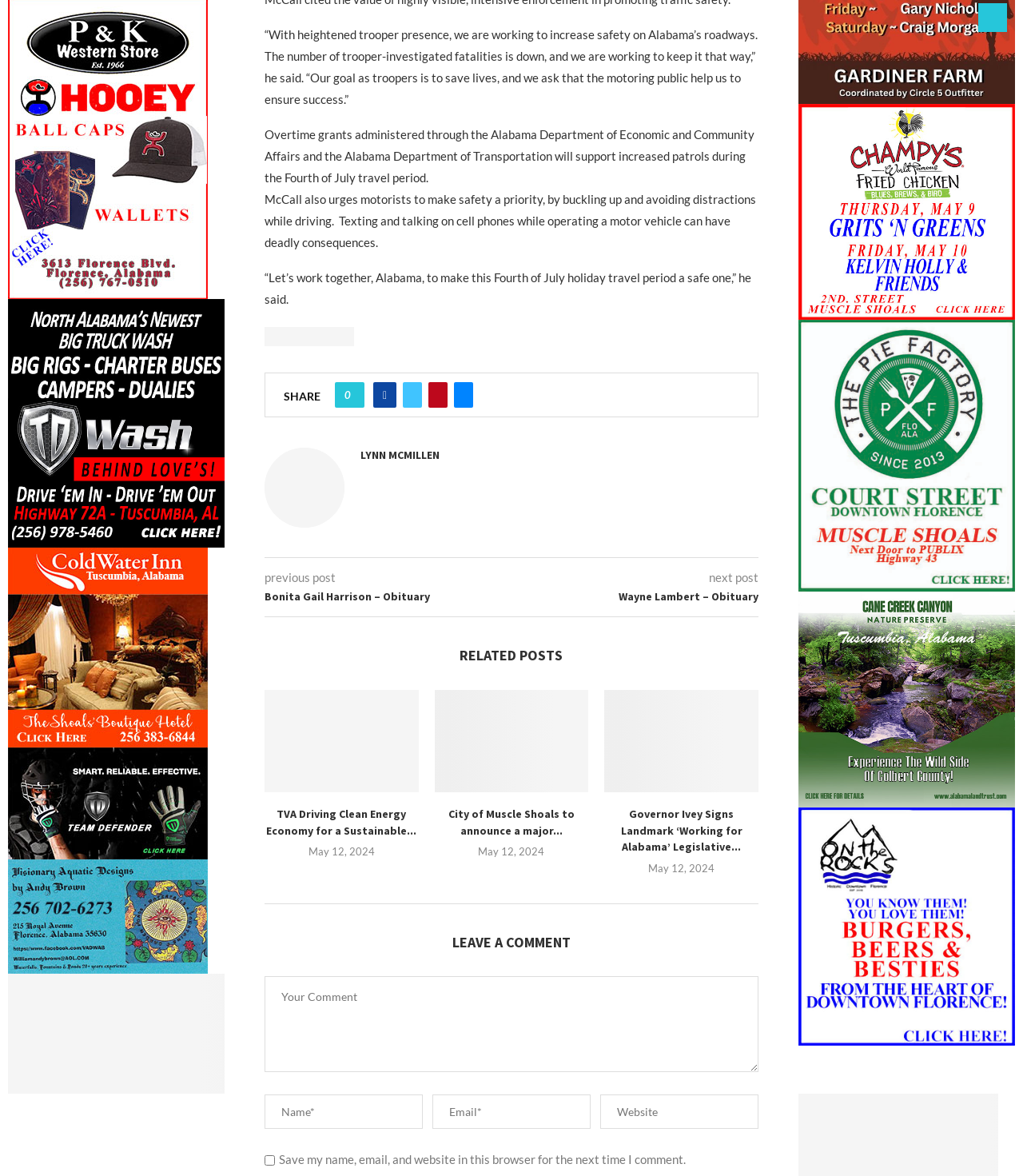From the screenshot, find the bounding box of the UI element matching this description: "alt="Andy Brown Visionary Aquatic Designs"". Supply the bounding box coordinates in the form [left, top, right, bottom], each a float between 0 and 1.

[0.008, 0.731, 0.203, 0.743]